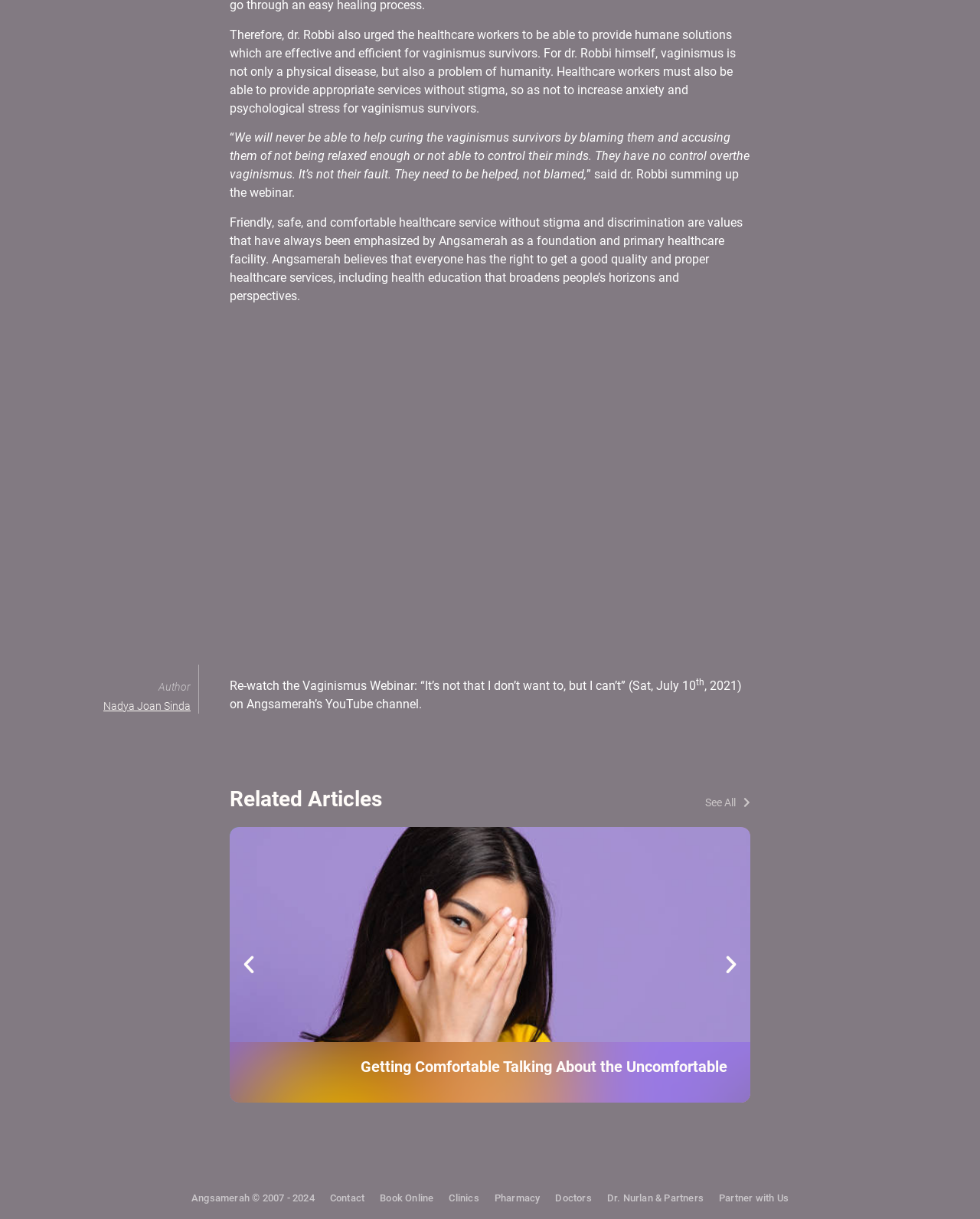What is the copyright year range?
Please answer using one word or phrase, based on the screenshot.

2007 - 2024